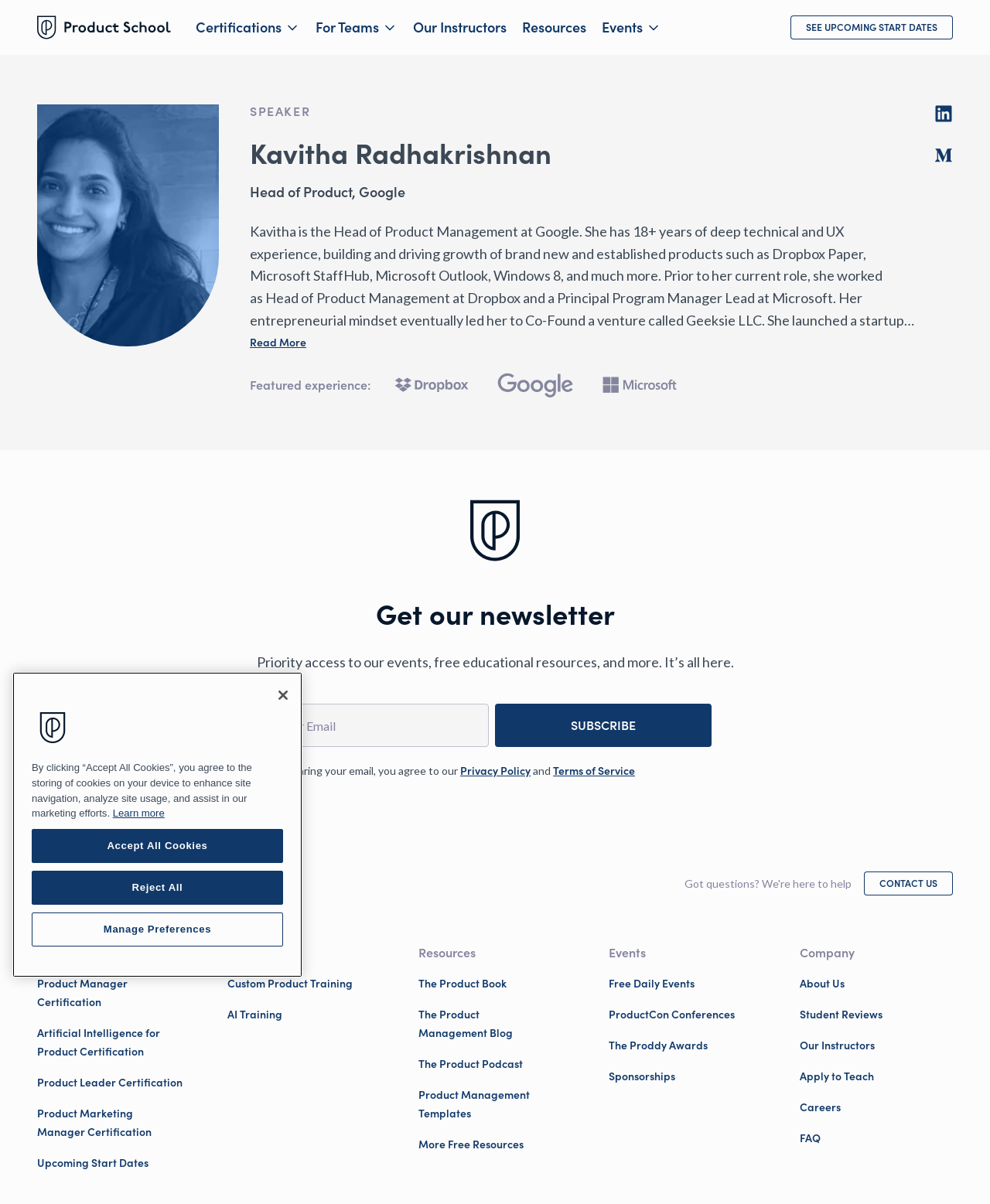Answer the question below using just one word or a short phrase: 
What is the name of the book mentioned?

The Product Book